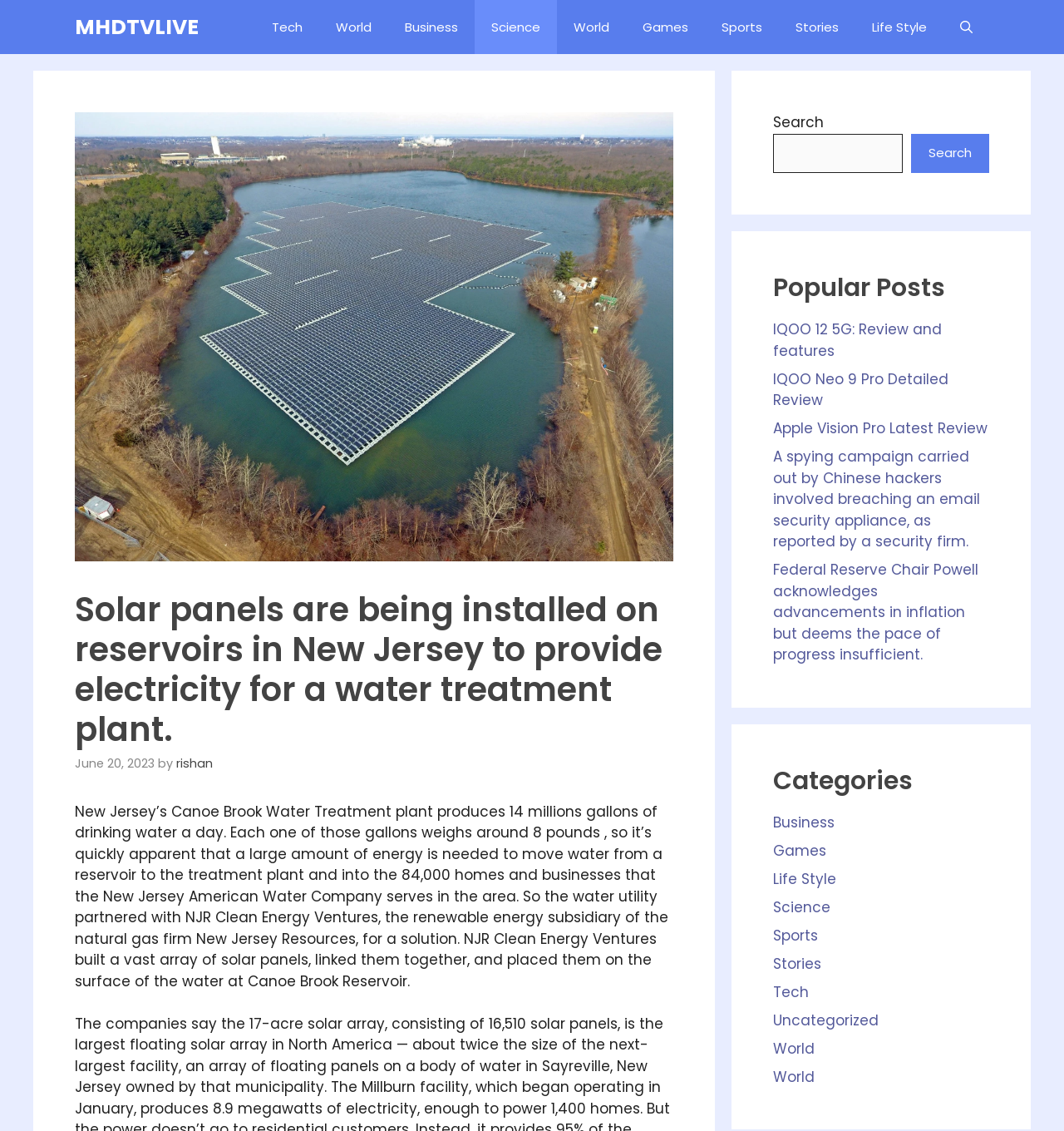Determine the main heading of the webpage and generate its text.

Solar panels are being installed on reservoirs in New Jersey to provide electricity for a water treatment plant.